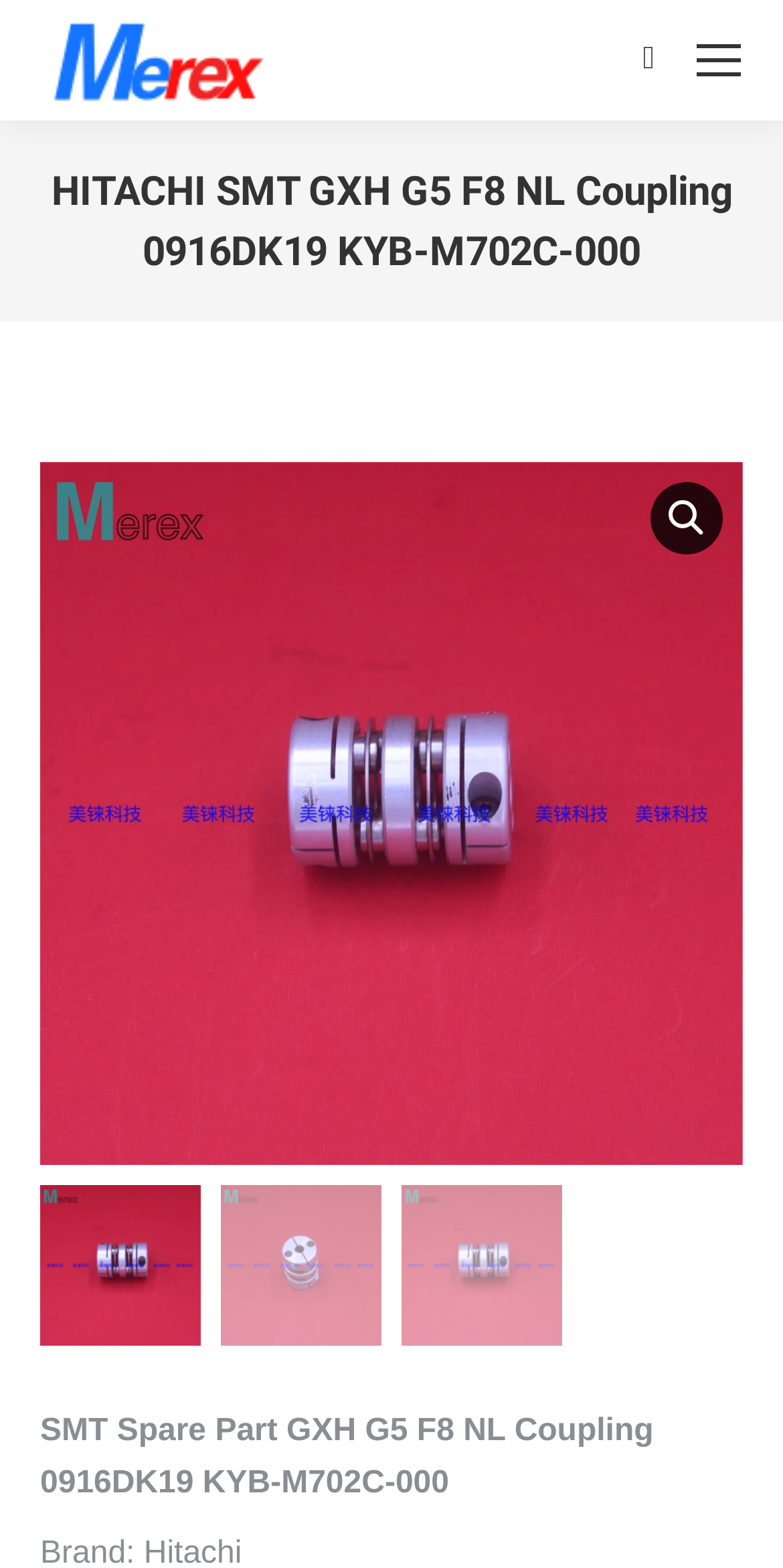Give the bounding box coordinates for the element described as: "parent_node: 搜索：".

[0.821, 0.028, 0.836, 0.049]